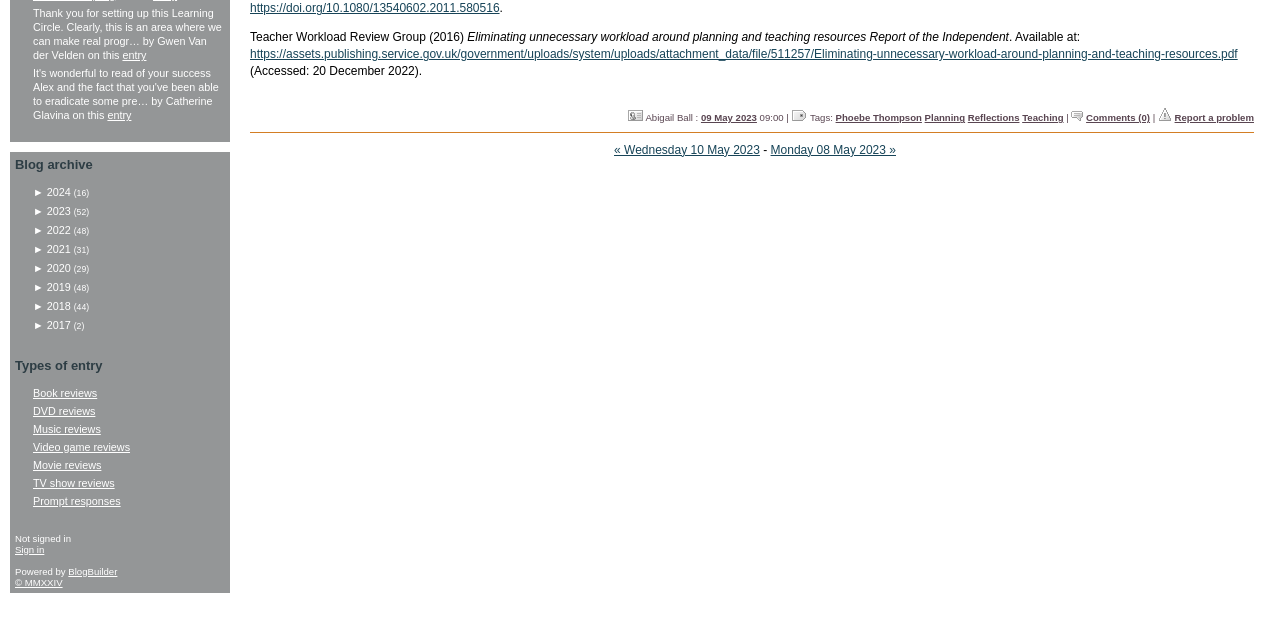For the given element description https://doi.org/10.1080/13540602.2011.580516, determine the bounding box coordinates of the UI element. The coordinates should follow the format (top-left x, top-left y, bottom-right x, bottom-right y) and be within the range of 0 to 1.

[0.195, 0.002, 0.39, 0.024]